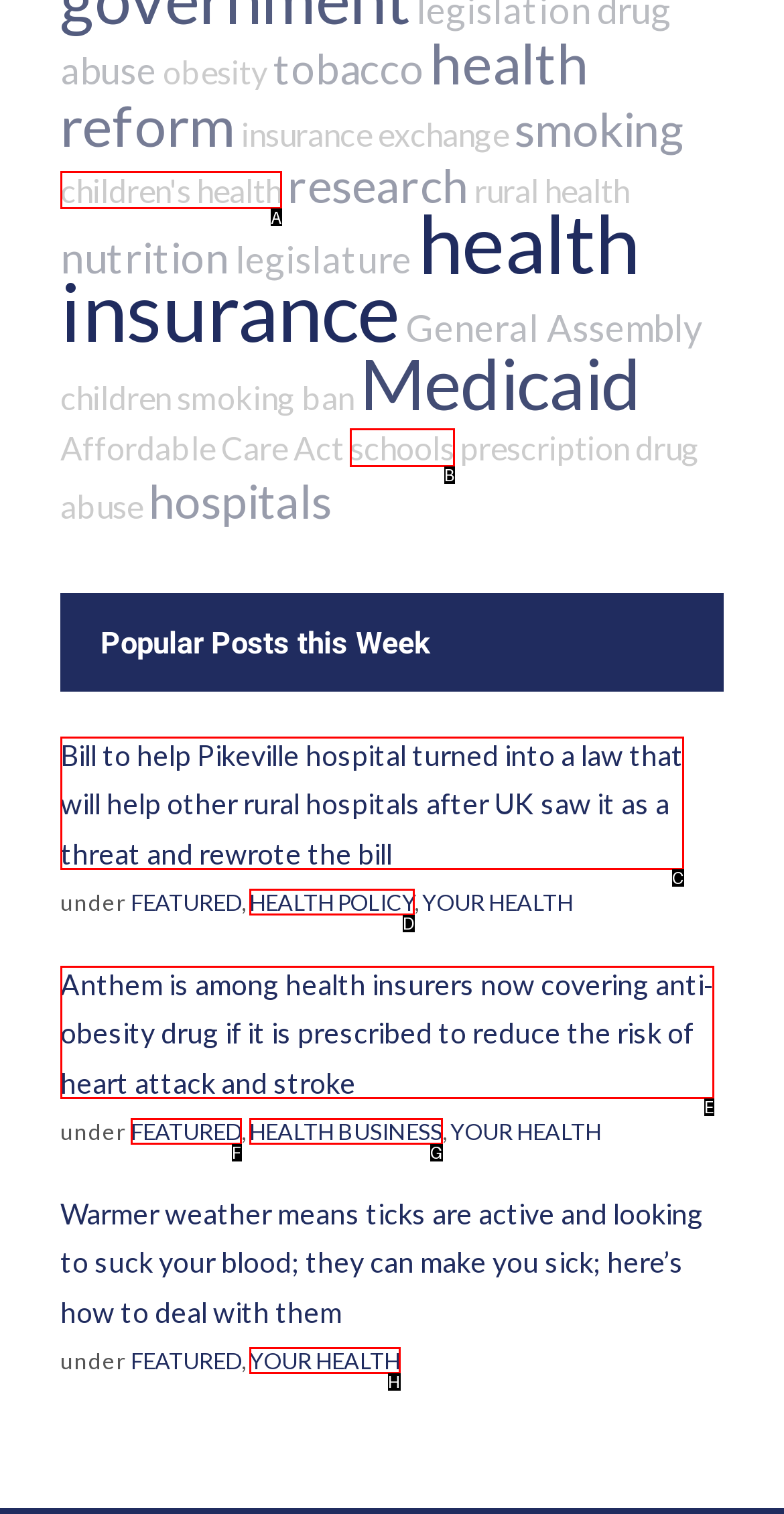Identify the appropriate lettered option to execute the following task: explore children's health link
Respond with the letter of the selected choice.

A